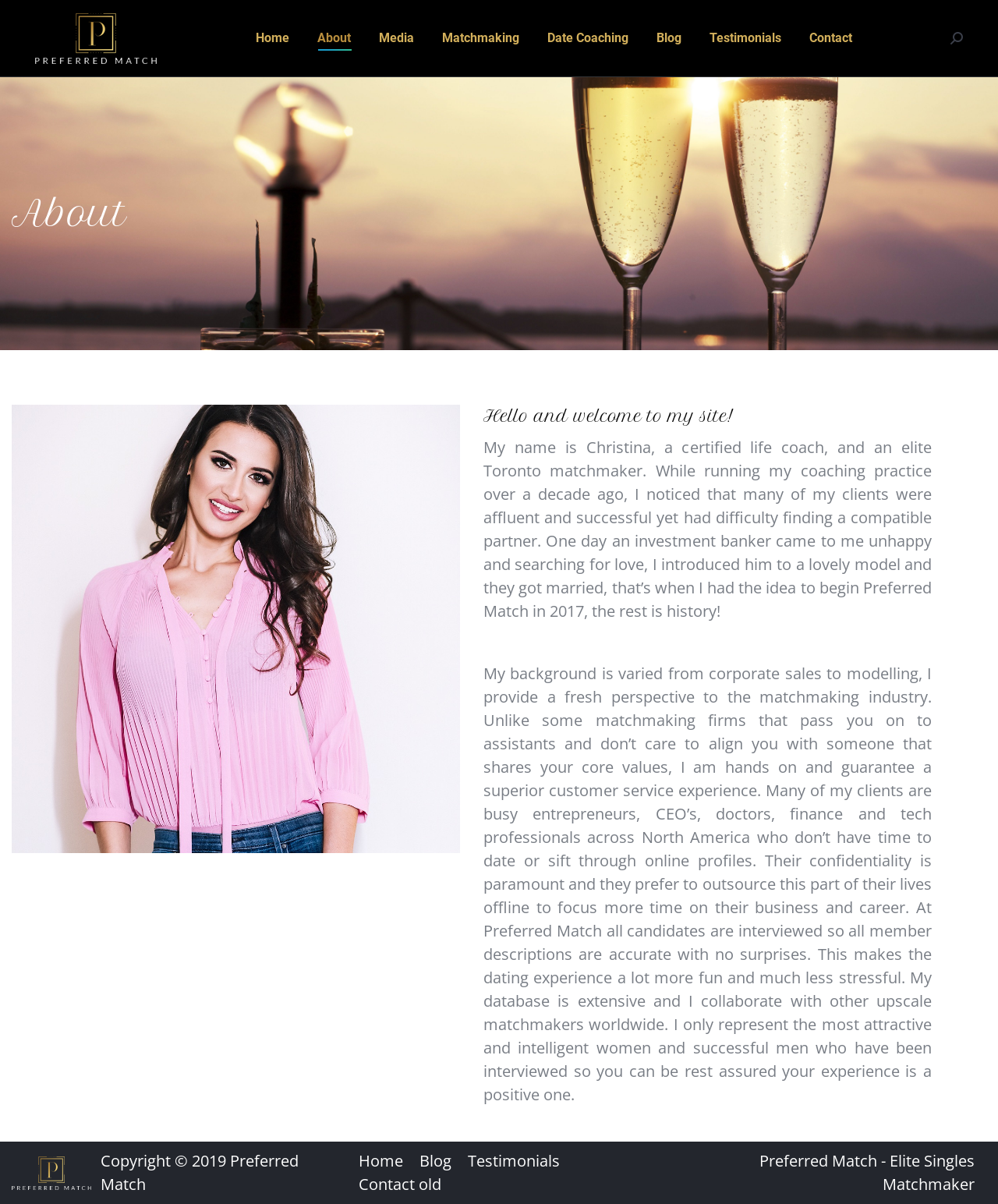Determine the bounding box coordinates of the clickable element necessary to fulfill the instruction: "View luweicong's profile". Provide the coordinates as four float numbers within the 0 to 1 range, i.e., [left, top, right, bottom].

None